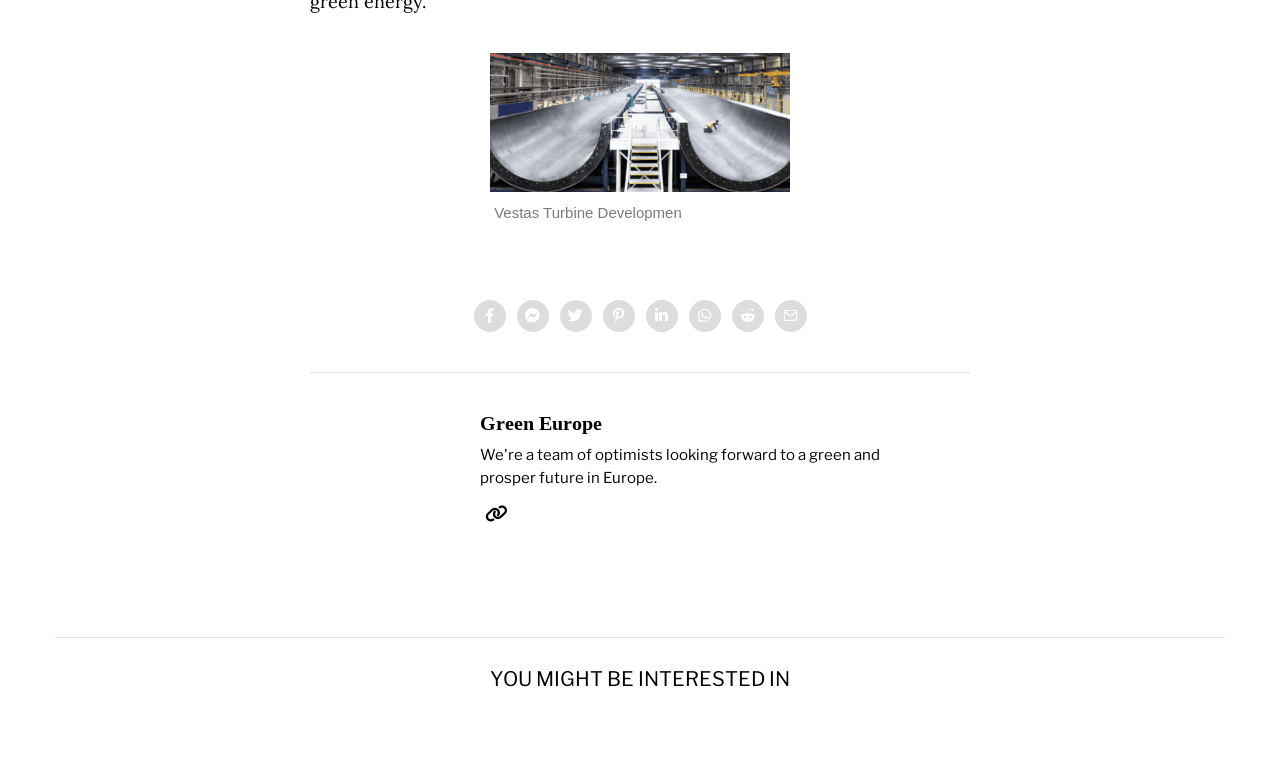Identify the bounding box coordinates for the region to click in order to carry out this instruction: "go to E-PR Online". Provide the coordinates using four float numbers between 0 and 1, formatted as [left, top, right, bottom].

None